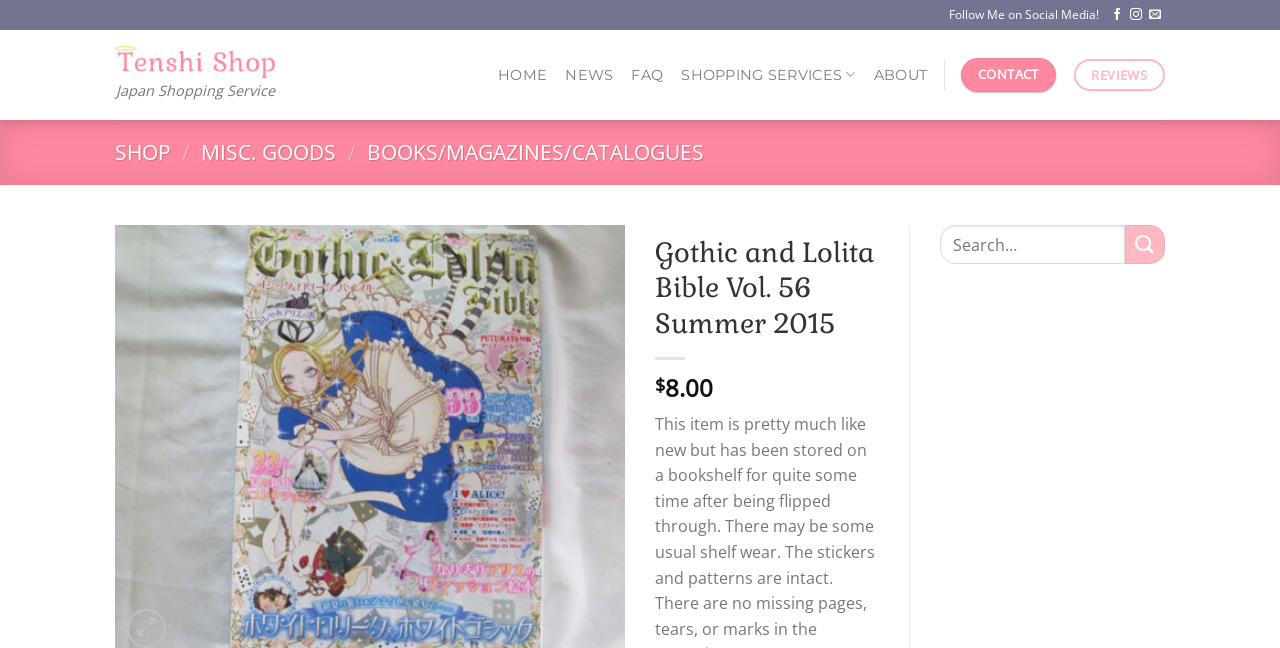What is the name of the book?
Please give a detailed and elaborate answer to the question based on the image.

I found the answer by looking at the heading element on the webpage, which contains the text 'Gothic and Lolita Bible Vol. 56 Summer 2015'. This heading is likely to be the title of the book being described on the webpage.